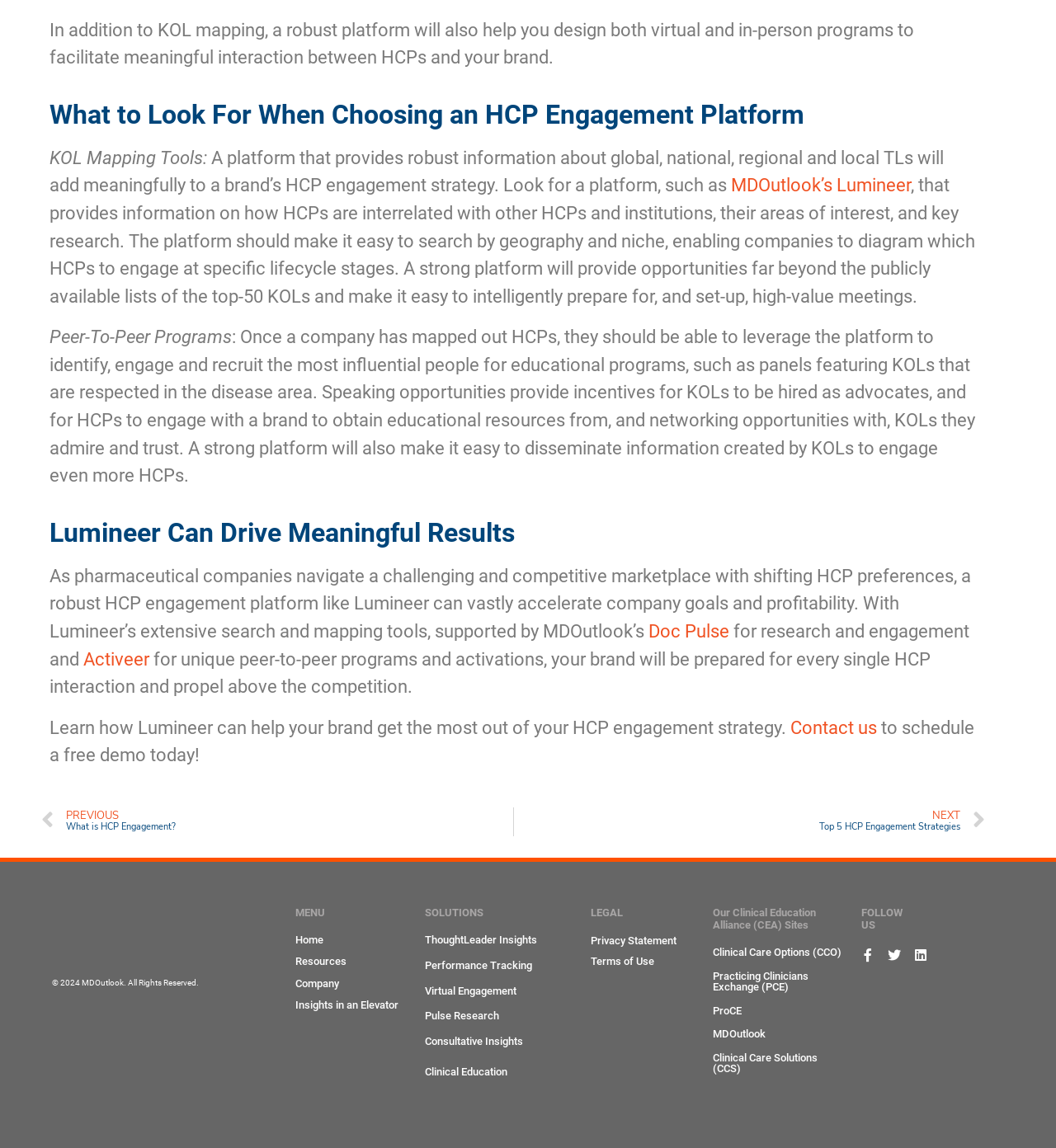Can you find the bounding box coordinates of the area I should click to execute the following instruction: "Learn more about 'Lumineer'"?

[0.692, 0.152, 0.862, 0.17]